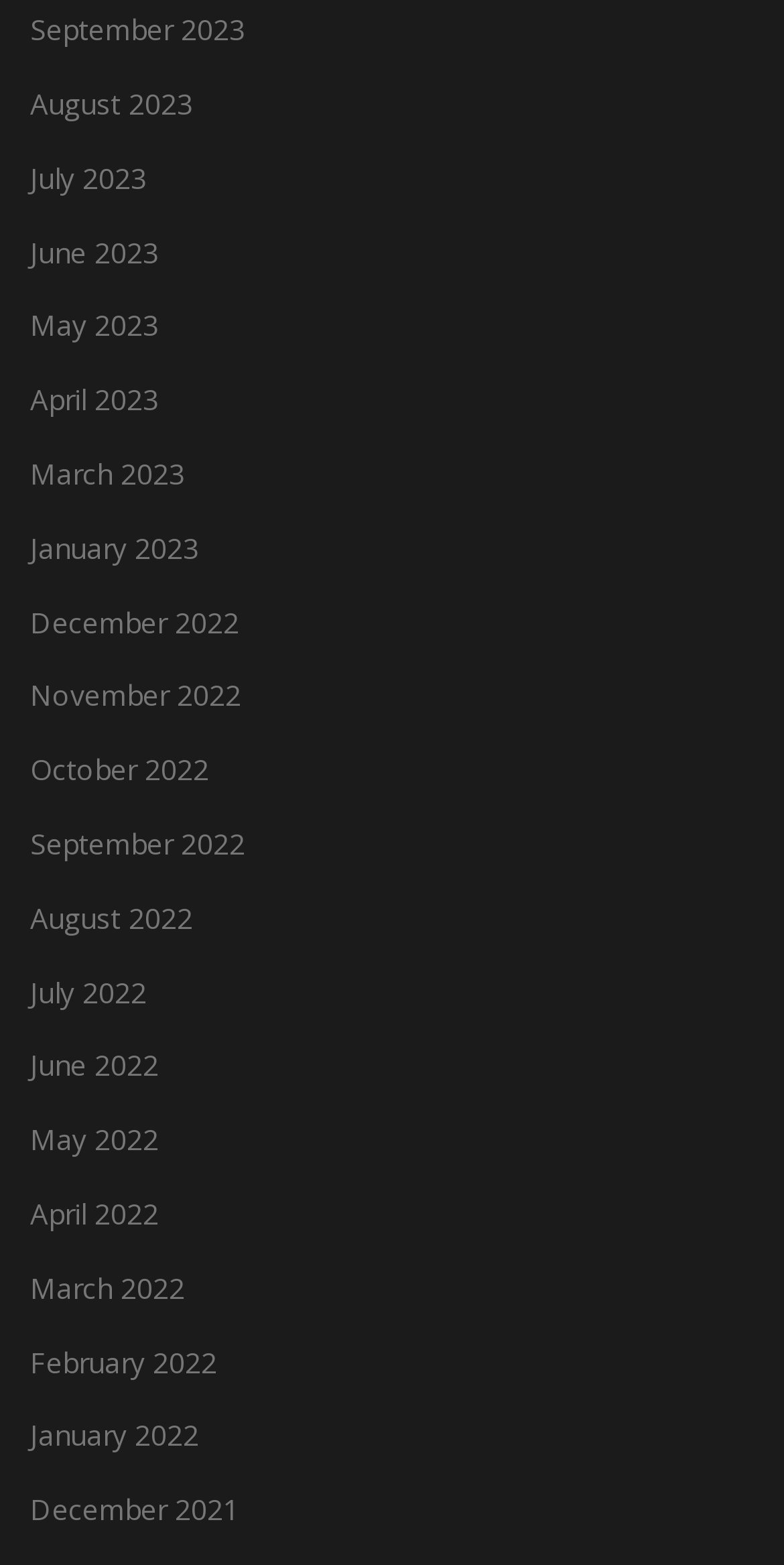How many links are there in the first row?
Please answer using one word or phrase, based on the screenshot.

4